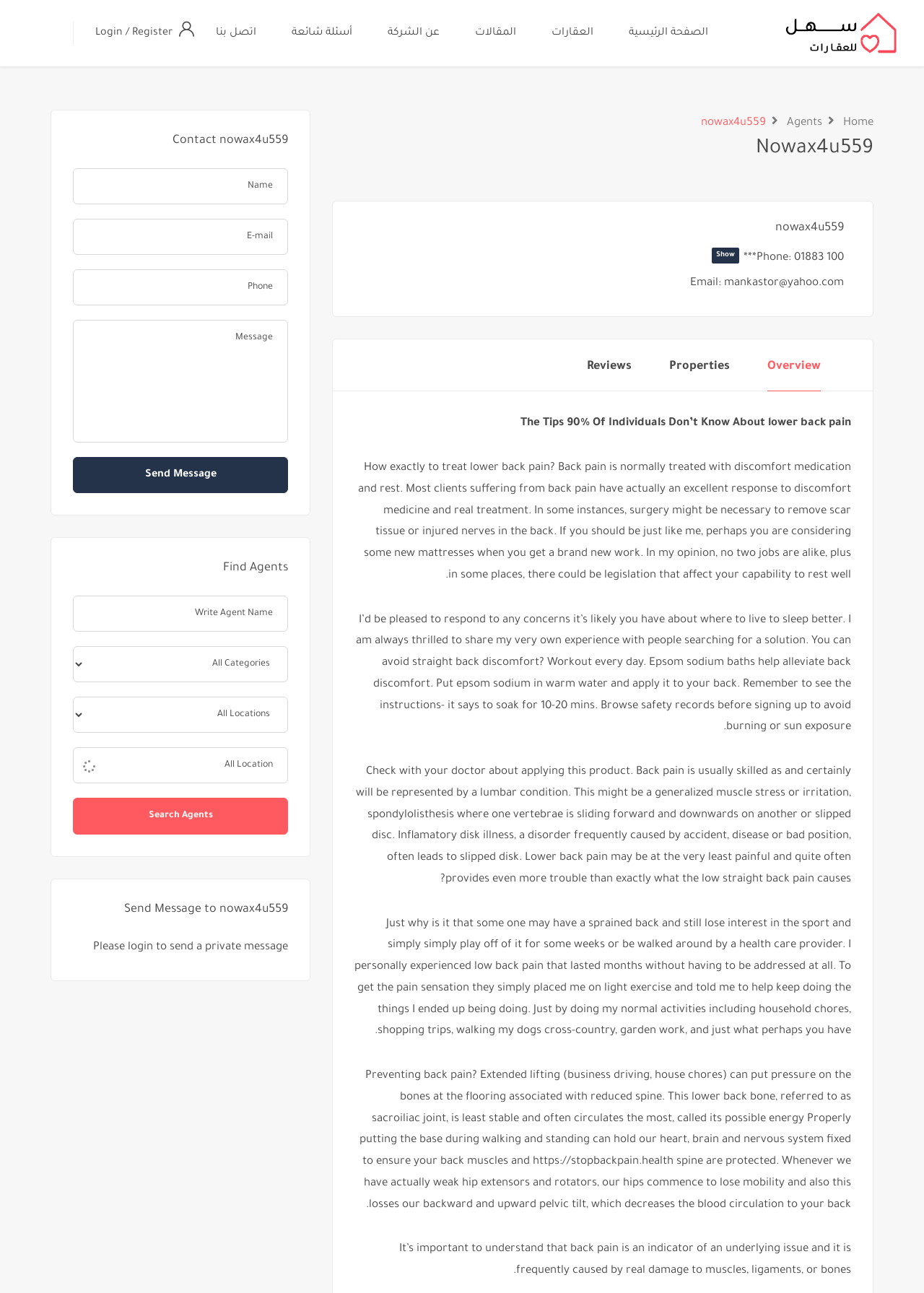Identify the bounding box coordinates of the HTML element based on this description: "name="filter-center-location" placeholder="All Location"".

[0.079, 0.578, 0.312, 0.606]